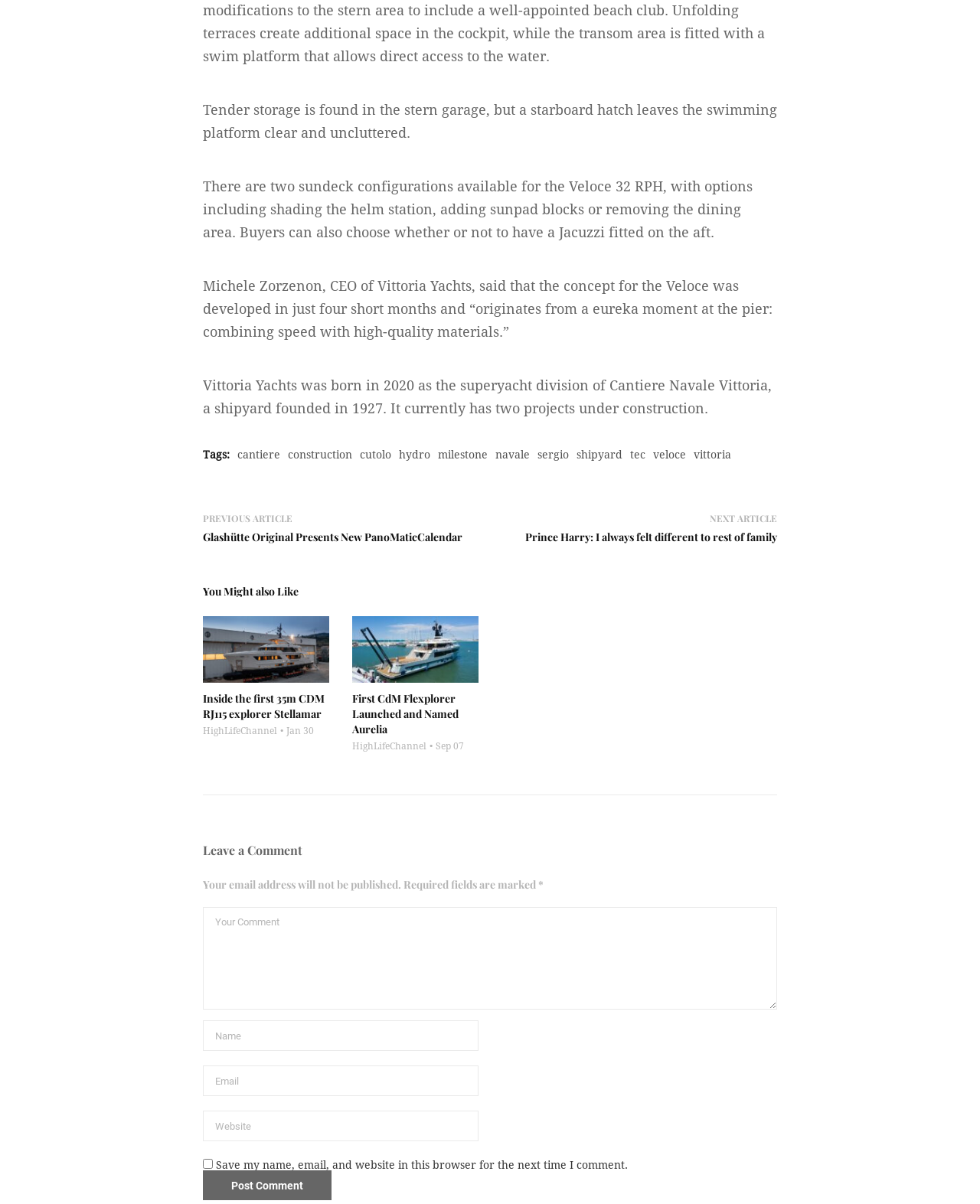What is the date of the article 'Glashütte Original Presents New PanoMaticCalendar'?
Using the visual information from the image, give a one-word or short-phrase answer.

Not specified